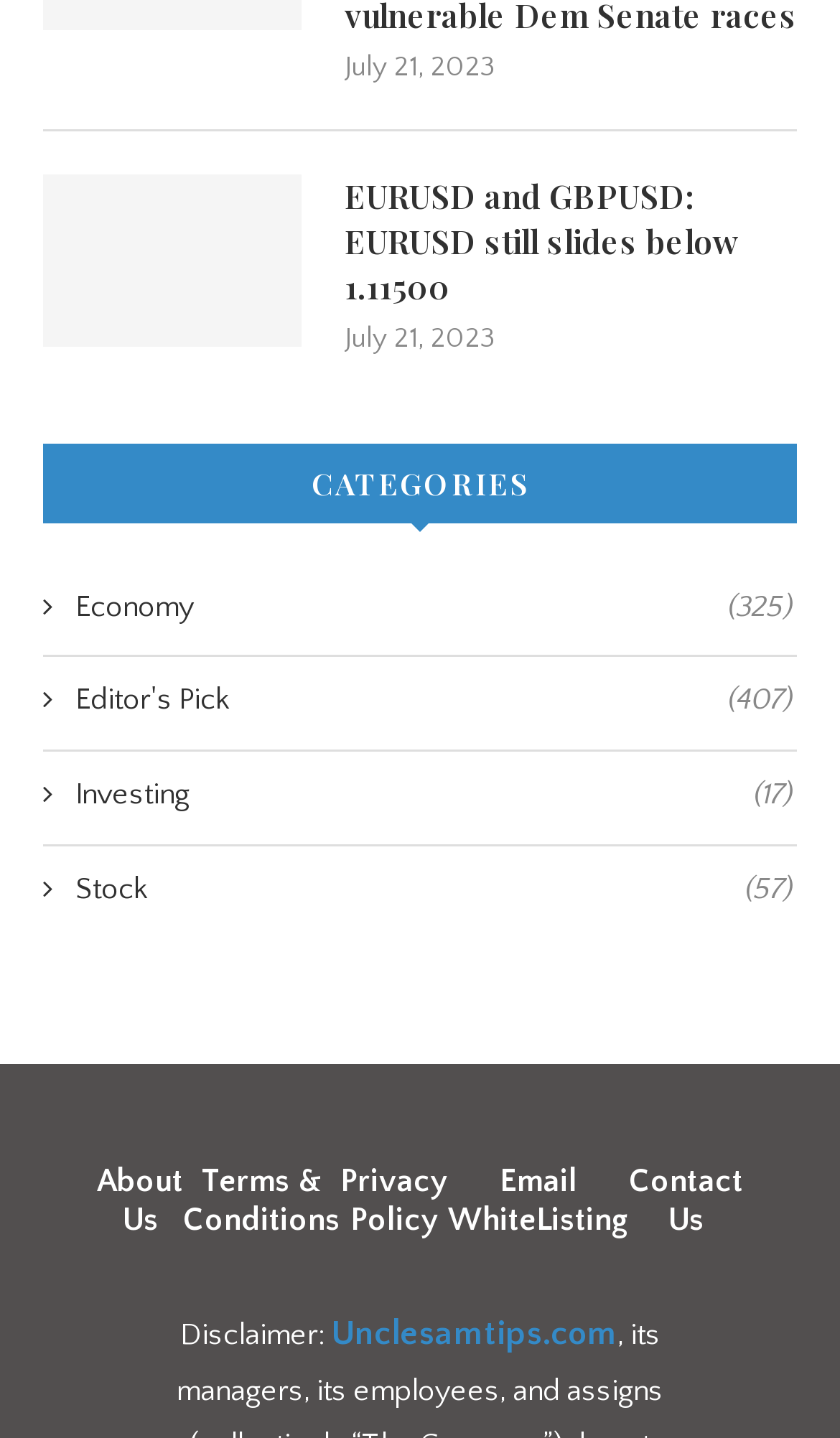Identify the coordinates of the bounding box for the element that must be clicked to accomplish the instruction: "Read about Terms & Conditions".

[0.218, 0.809, 0.405, 0.861]